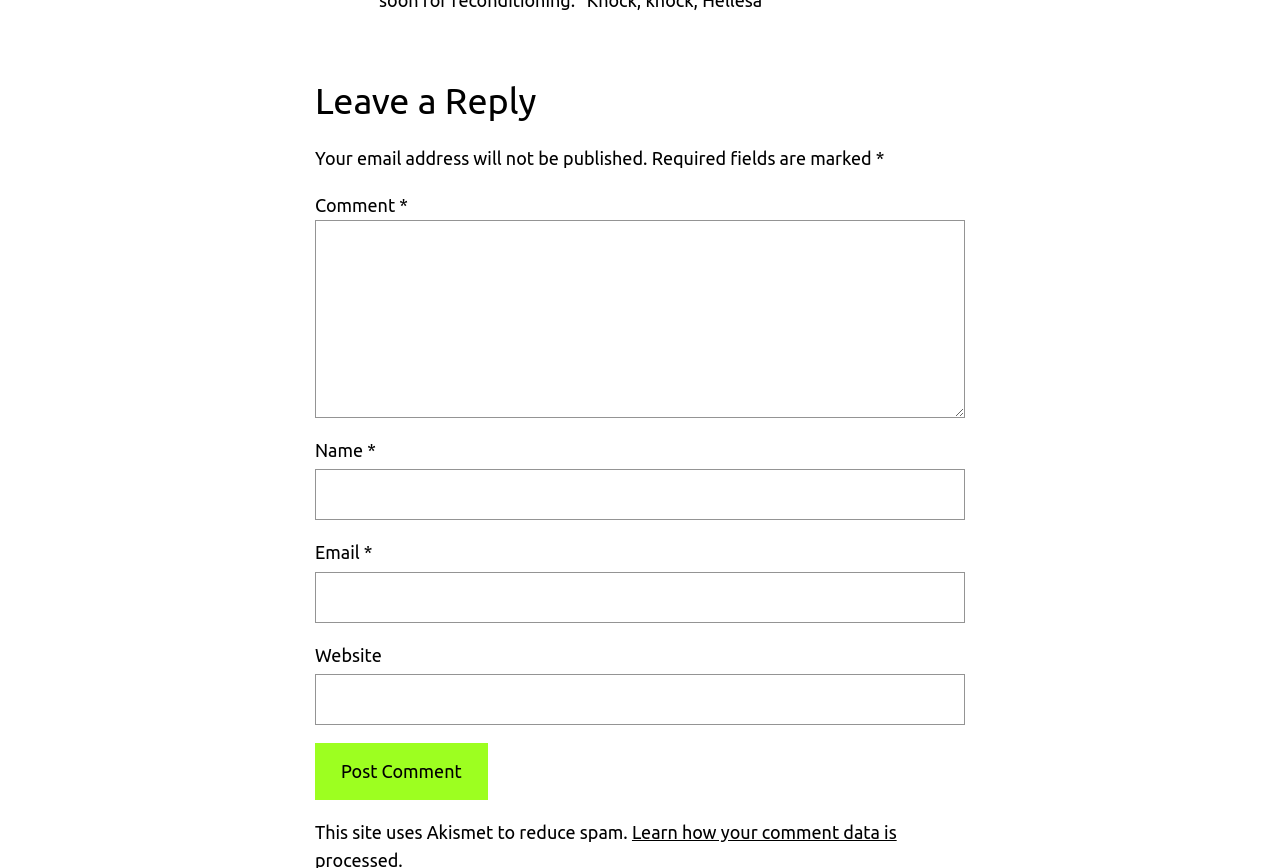Is the website field required?
Respond with a short answer, either a single word or a phrase, based on the image.

No